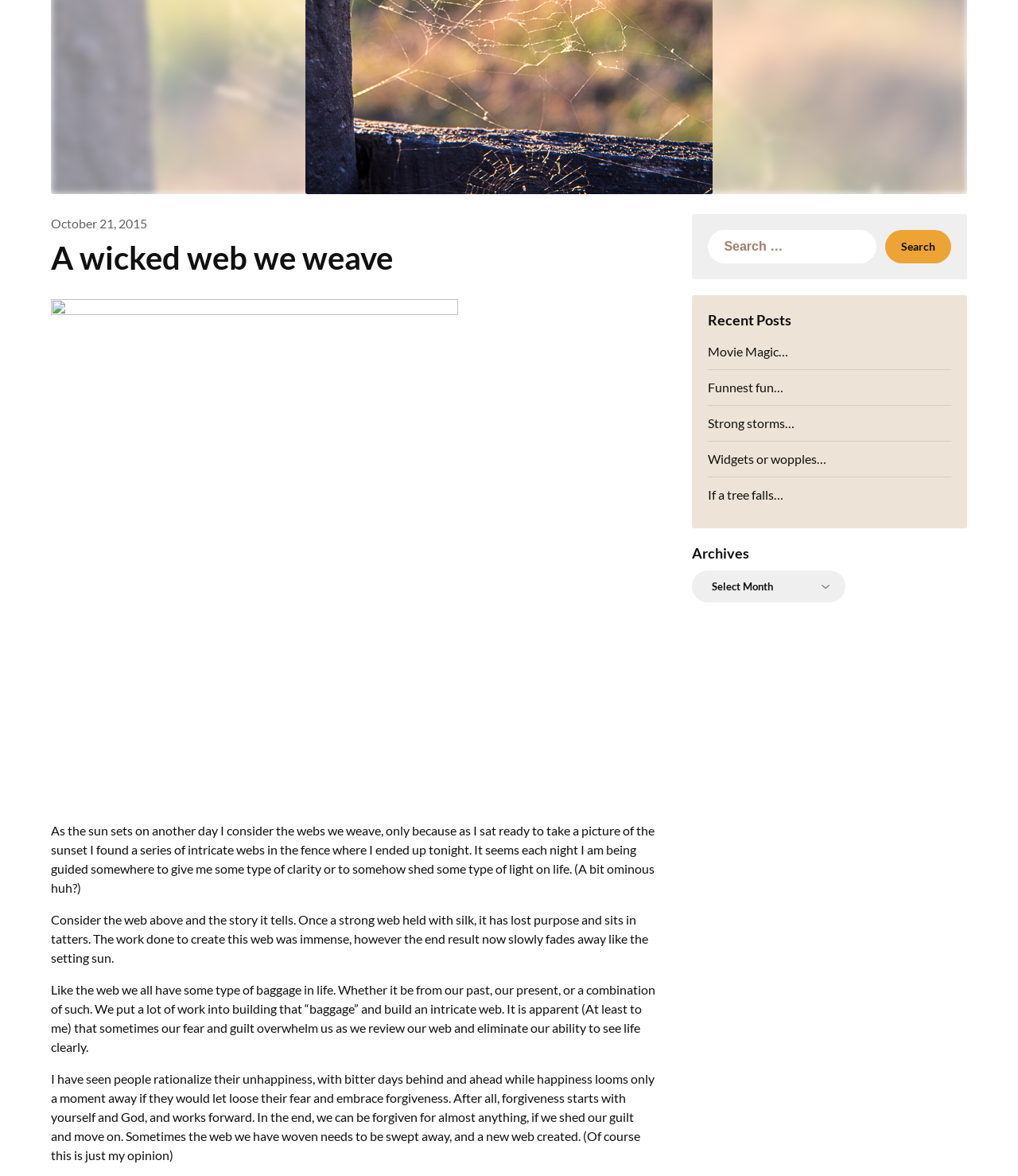Given the webpage screenshot, identify the bounding box of the UI element that matches this description: "parent_node: Search for: value="Search"".

[0.87, 0.195, 0.934, 0.224]